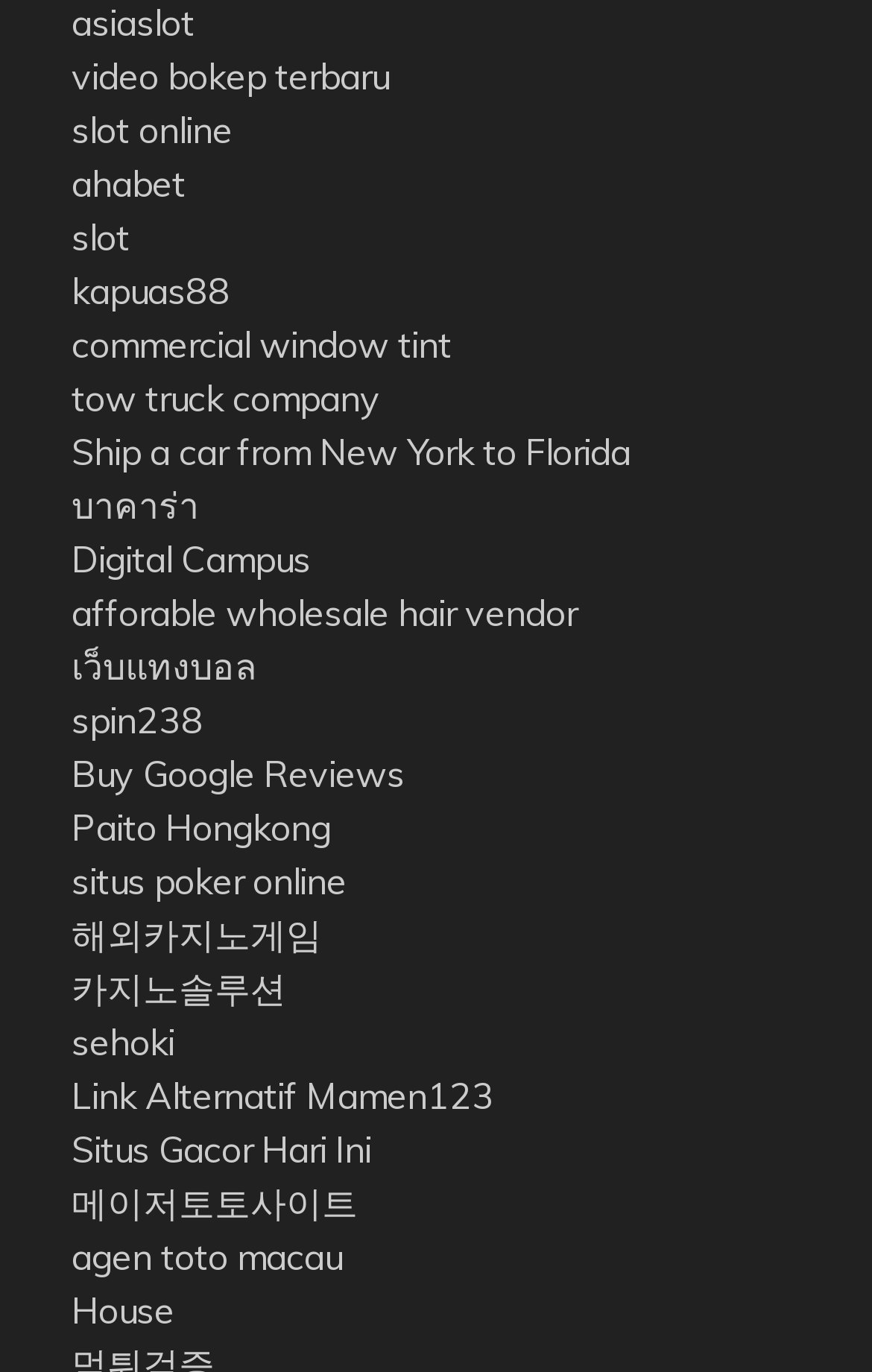Can you identify the bounding box coordinates of the clickable region needed to carry out this instruction: 'access บาคาร่า webpage'? The coordinates should be four float numbers within the range of 0 to 1, stated as [left, top, right, bottom].

[0.082, 0.352, 0.228, 0.385]